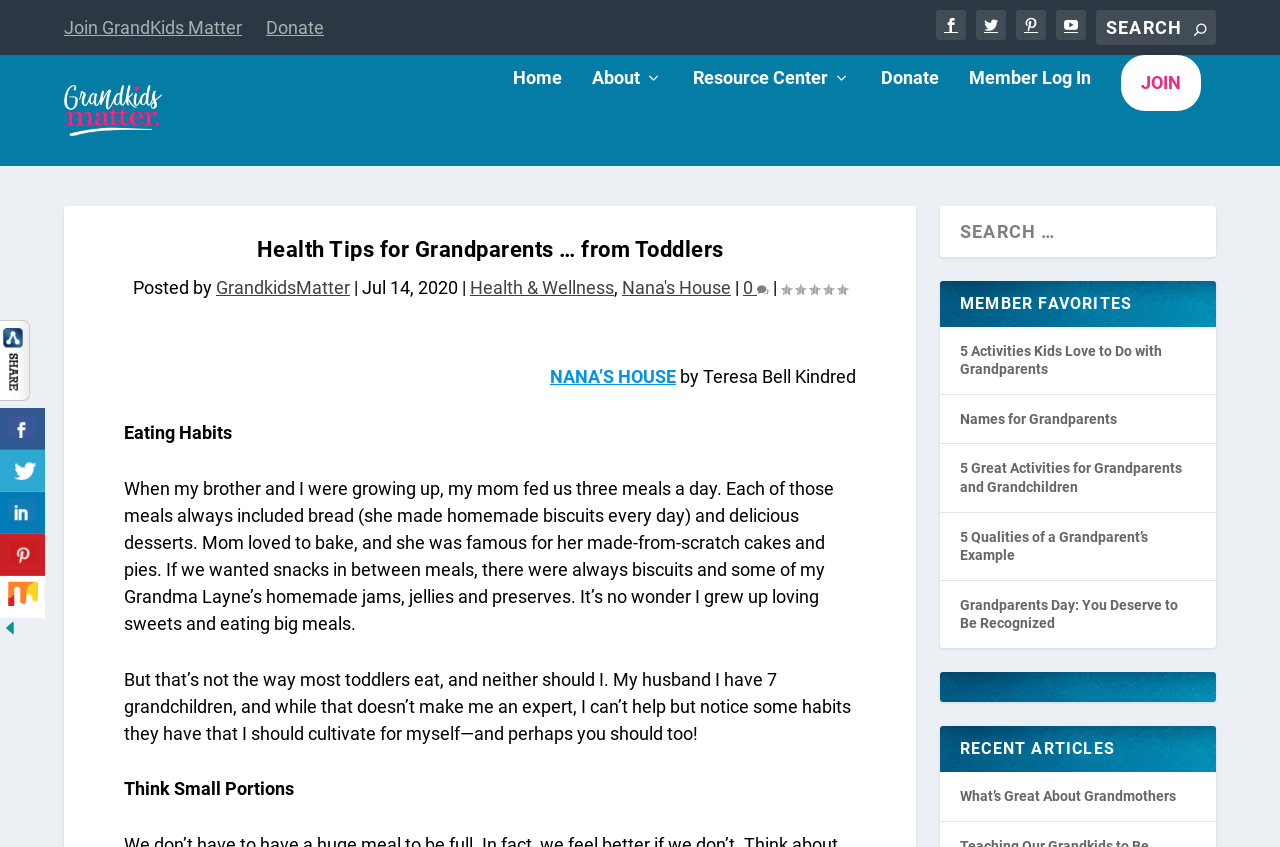Find the bounding box coordinates of the clickable area that will achieve the following instruction: "Click on the 'Home' link".

[0.401, 0.098, 0.439, 0.179]